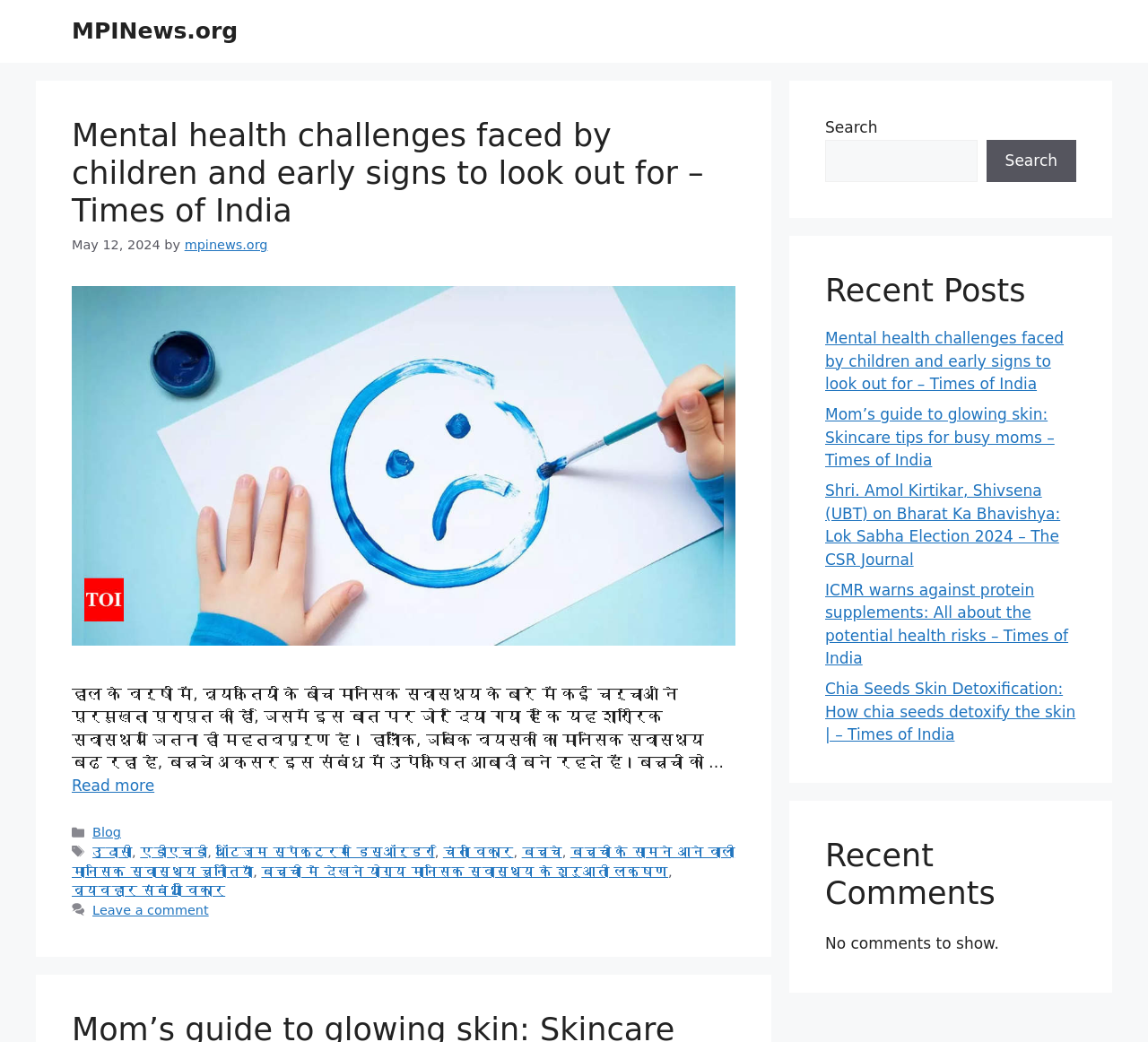Identify the coordinates of the bounding box for the element that must be clicked to accomplish the instruction: "View categories".

[0.08, 0.791, 0.141, 0.805]